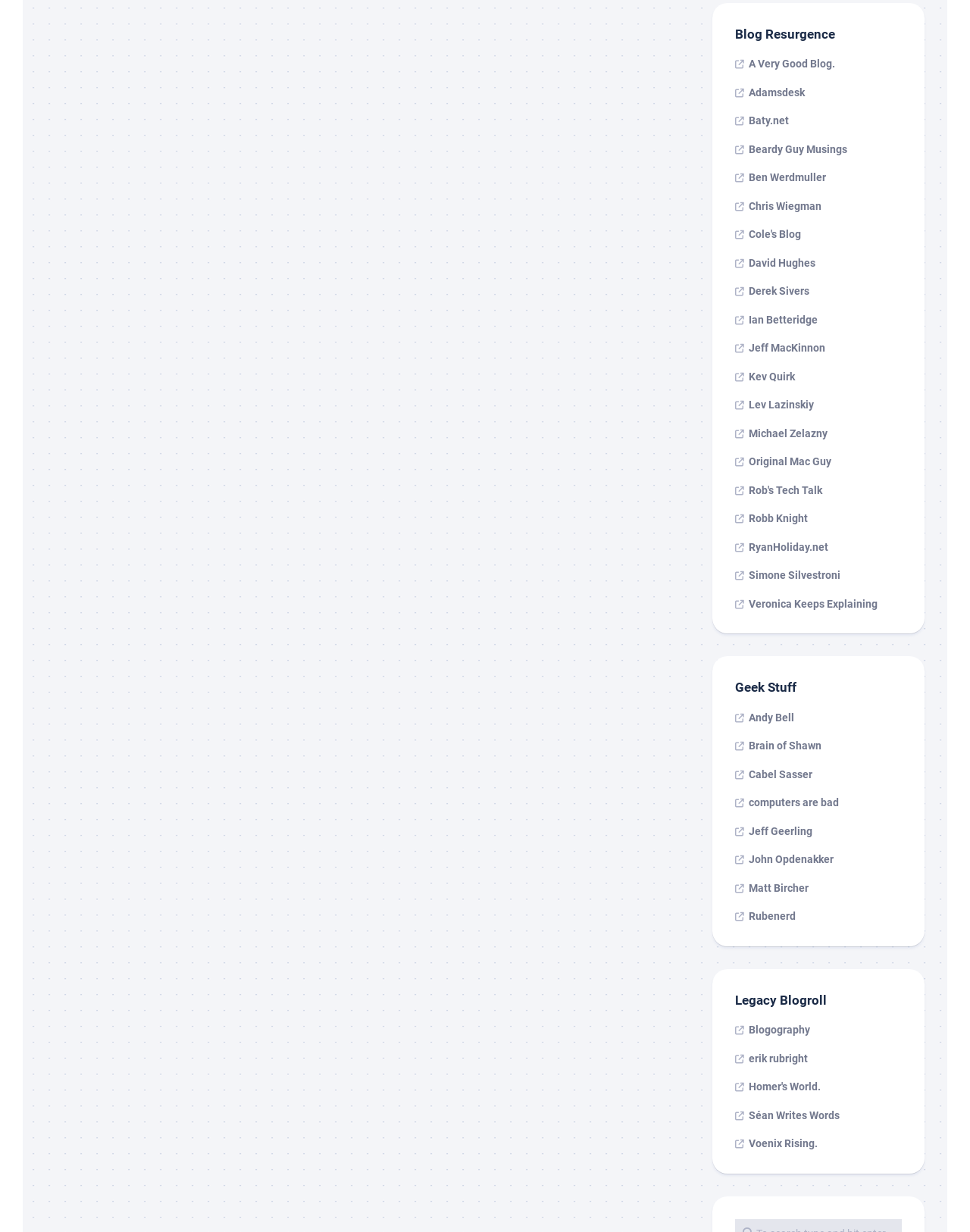Determine the bounding box coordinates (top-left x, top-left y, bottom-right x, bottom-right y) of the UI element described in the following text: computers are bad

[0.758, 0.646, 0.865, 0.656]